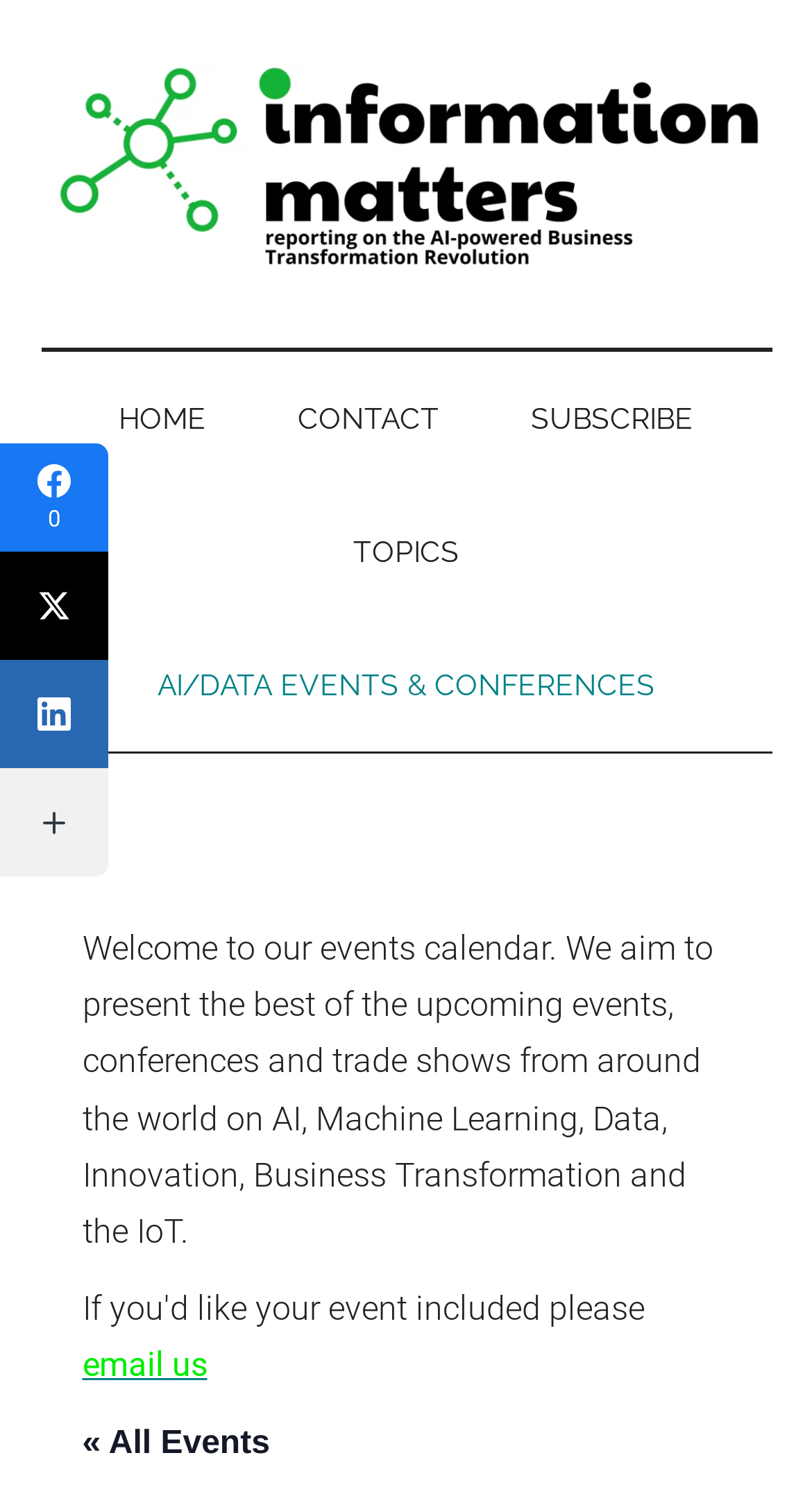How many social media links are there?
Look at the image and respond to the question as thoroughly as possible.

I counted the number of link elements with descriptions related to social media, such as 'Facebook', 'Twitter', 'LinkedIn', and an empty string. There are four such links, so the answer is 4.